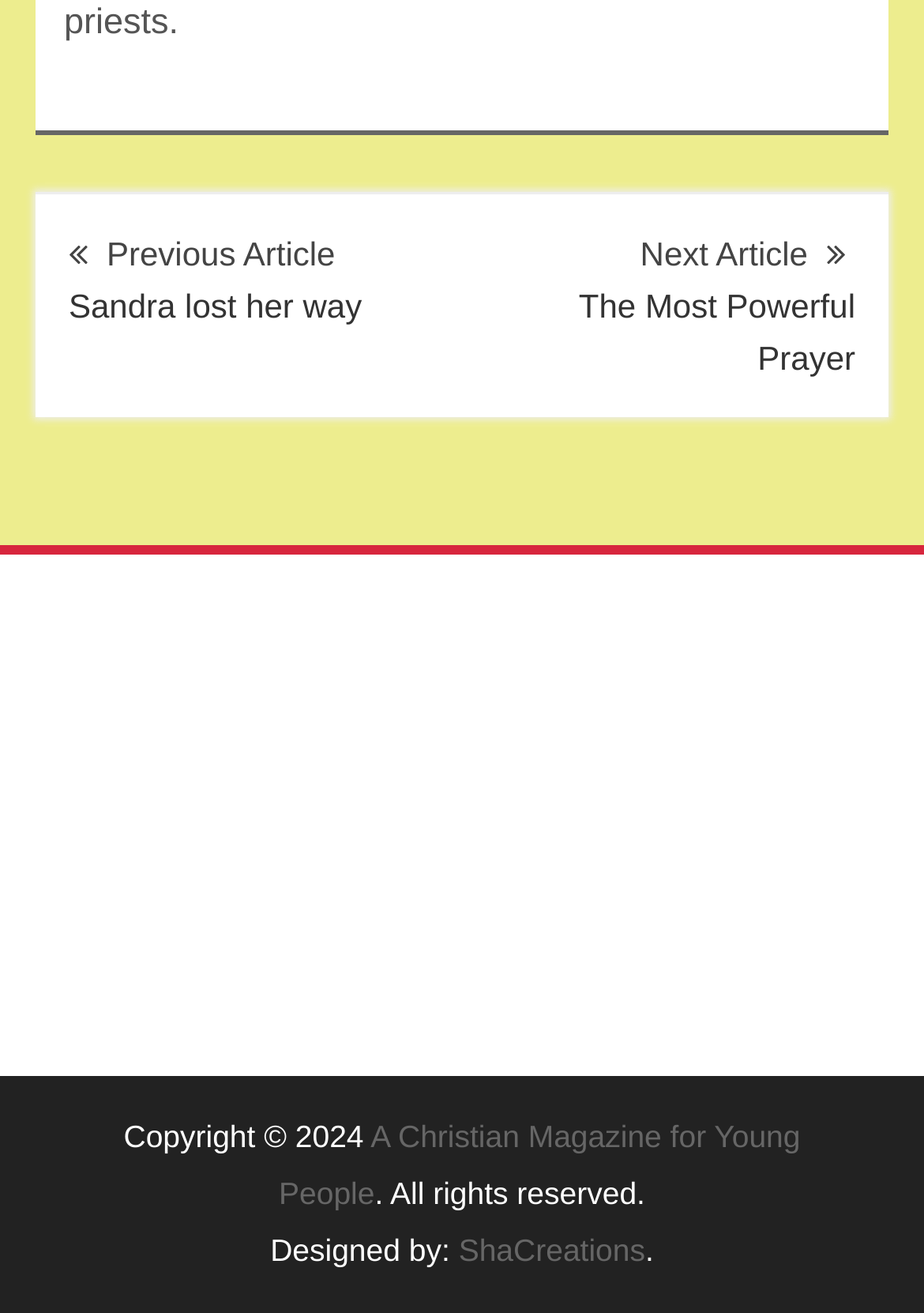What are the navigation links for?
Look at the image and answer with only one word or phrase.

Previous and Next Articles